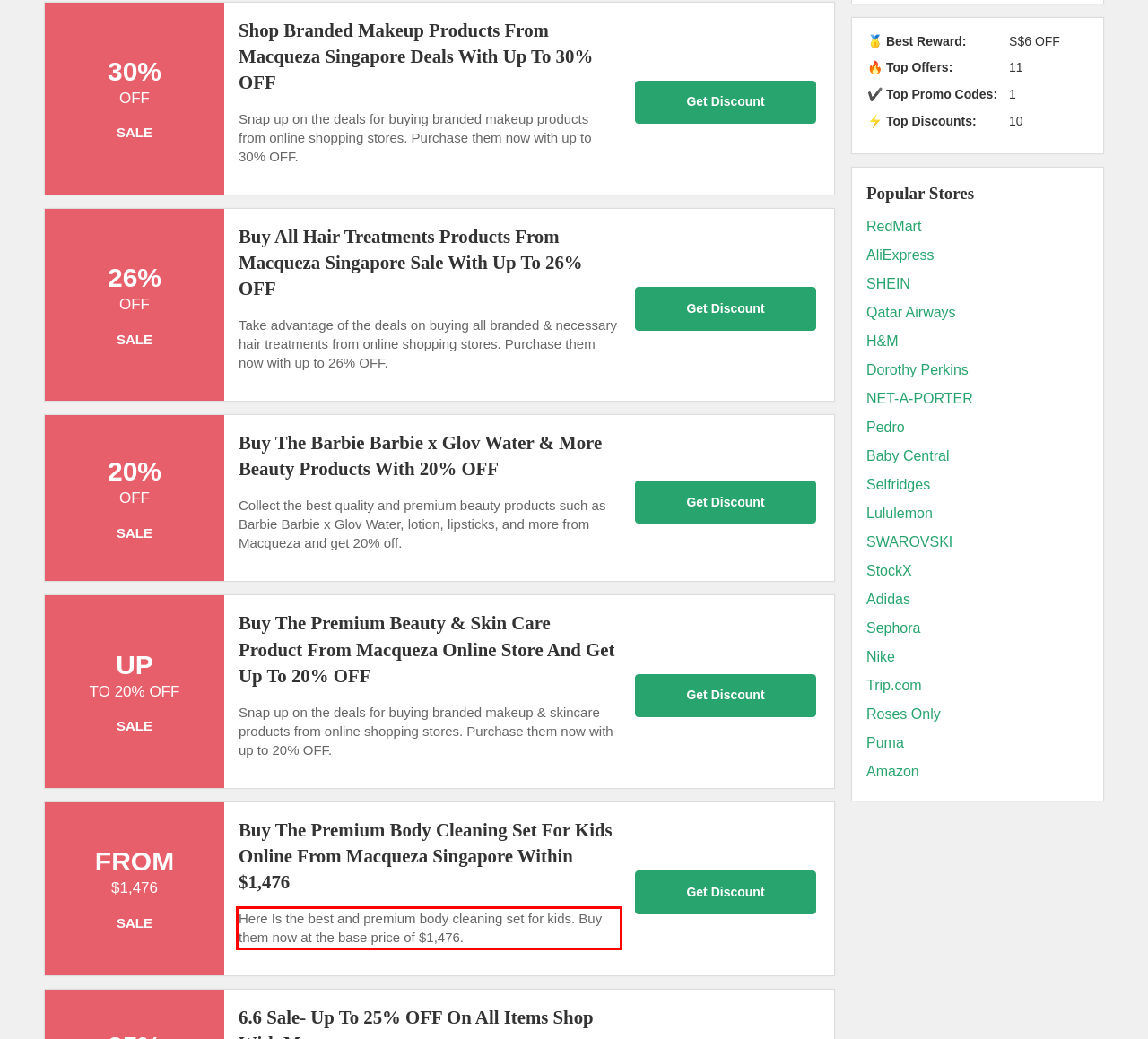Using the provided webpage screenshot, identify and read the text within the red rectangle bounding box.

Here Is the best and premium body cleaning set for kids. Buy them now at the base price of $1,476.